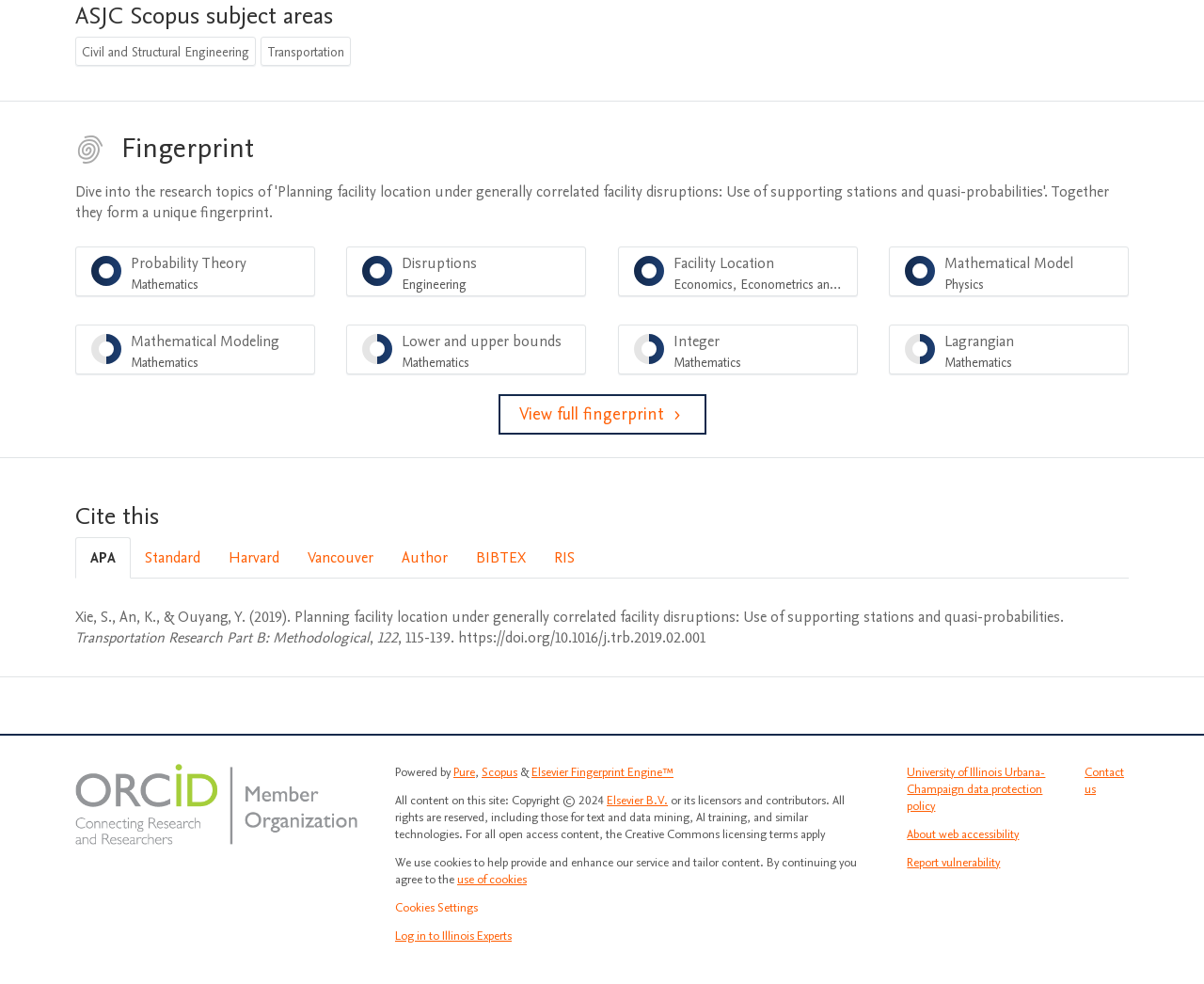Give a one-word or one-phrase response to the question: 
What is the purpose of the 'Cite this' section?

To provide citation information